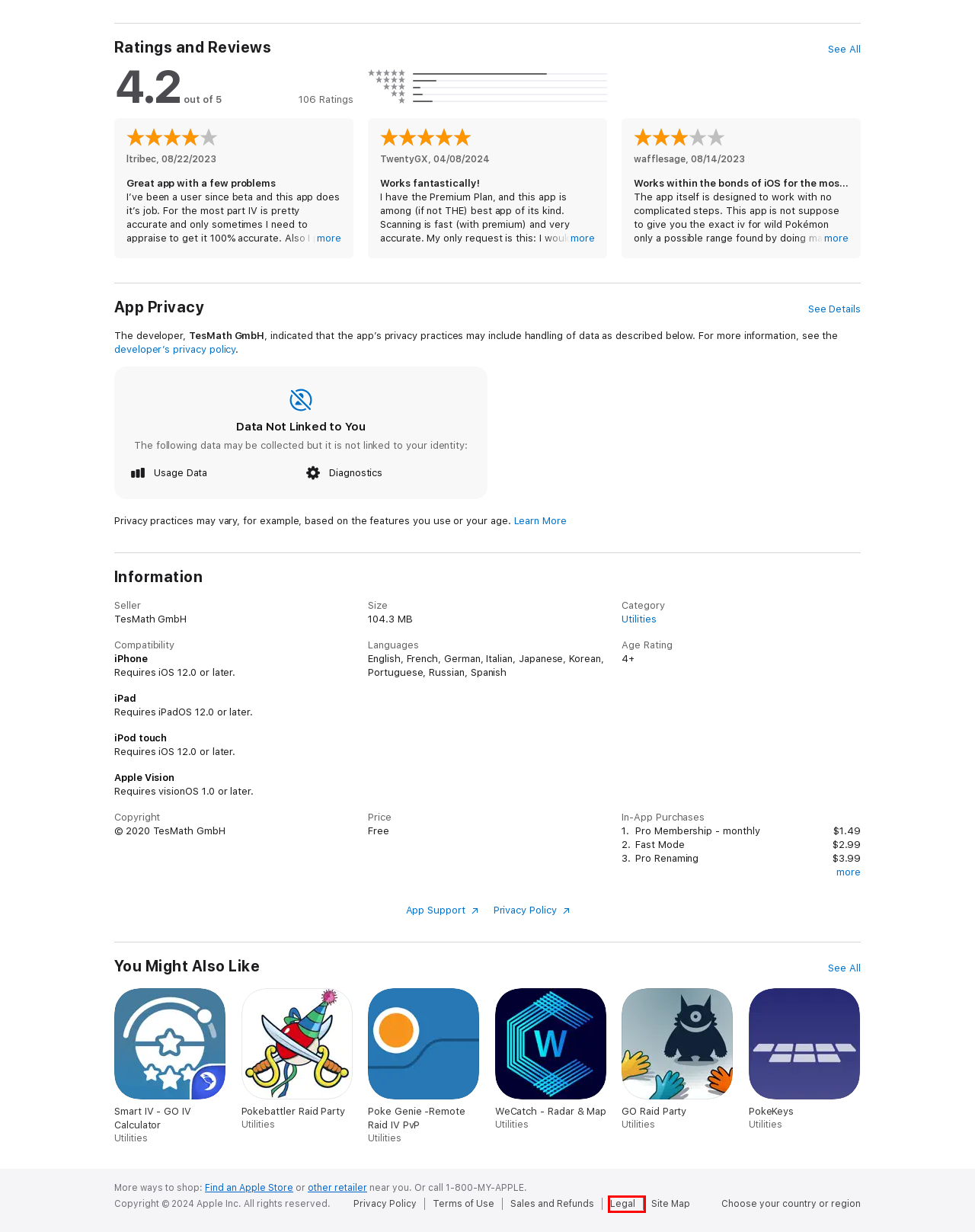You are provided with a screenshot of a webpage highlighting a UI element with a red bounding box. Choose the most suitable webpage description that matches the new page after clicking the element in the bounding box. Here are the candidates:
A. Apple - Legal - Sales Policies - U.S. Retail Sales
B. ‎Pokebattler Raid Party on the App Store
C. "calcyiv.tesmath.com"
D. ‎WeCatch - Radar & Map on the App Store
E. ‎PokeKeys on the App Store
F. Legal - Privacy Policy - Apple
G. ‎Smart IV - GO IV Calculator on the App Store
H. Apple - Legal

H